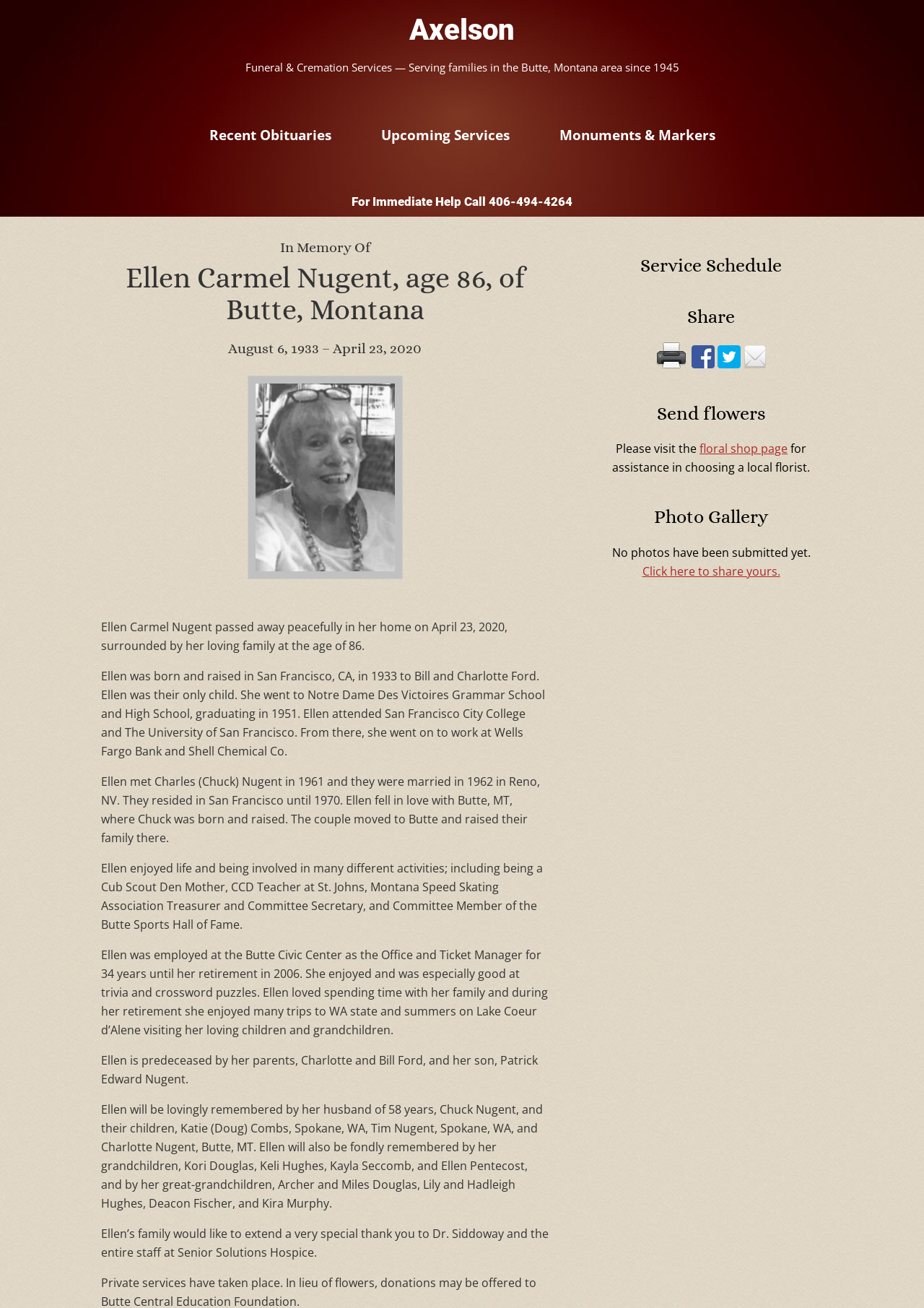Using the webpage screenshot, locate the HTML element that fits the following description and provide its bounding box: "Upcoming Services".

[0.387, 0.08, 0.576, 0.126]